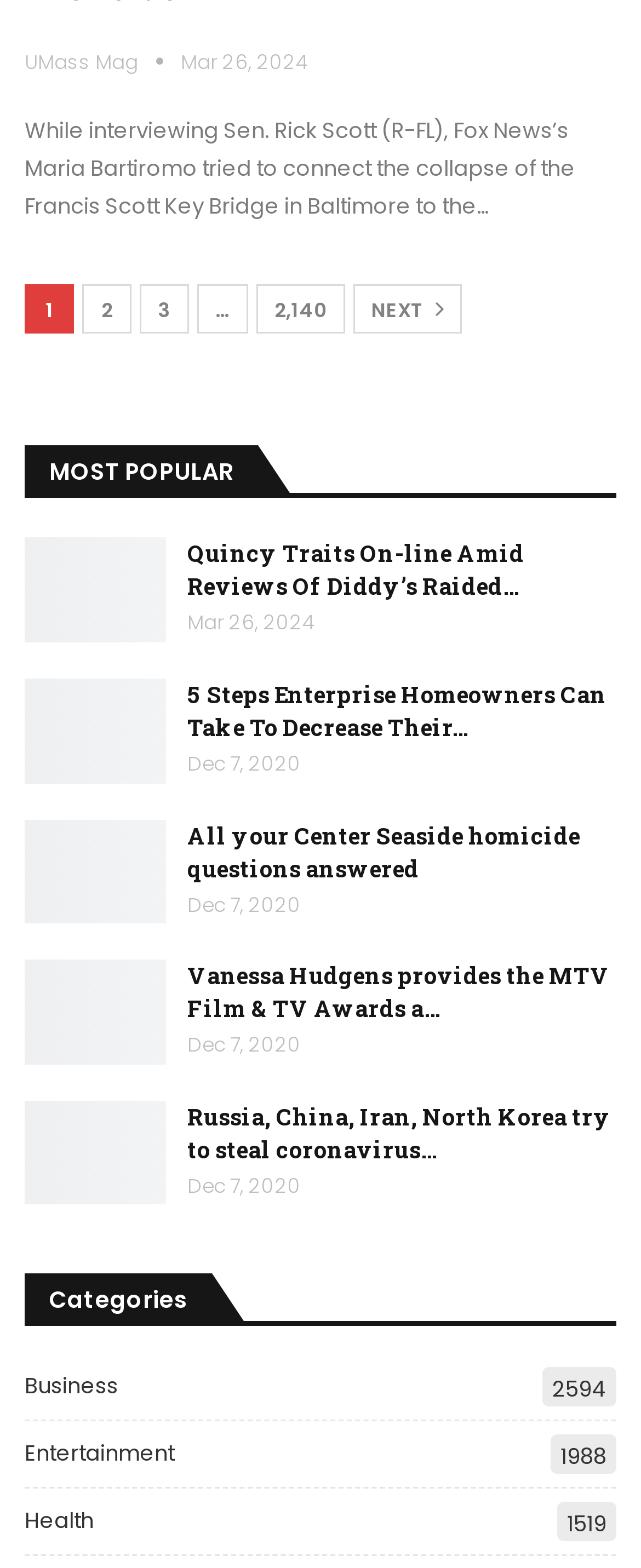From the screenshot, find the bounding box of the UI element matching this description: "Next". Supply the bounding box coordinates in the form [left, top, right, bottom], each a float between 0 and 1.

[0.551, 0.182, 0.721, 0.213]